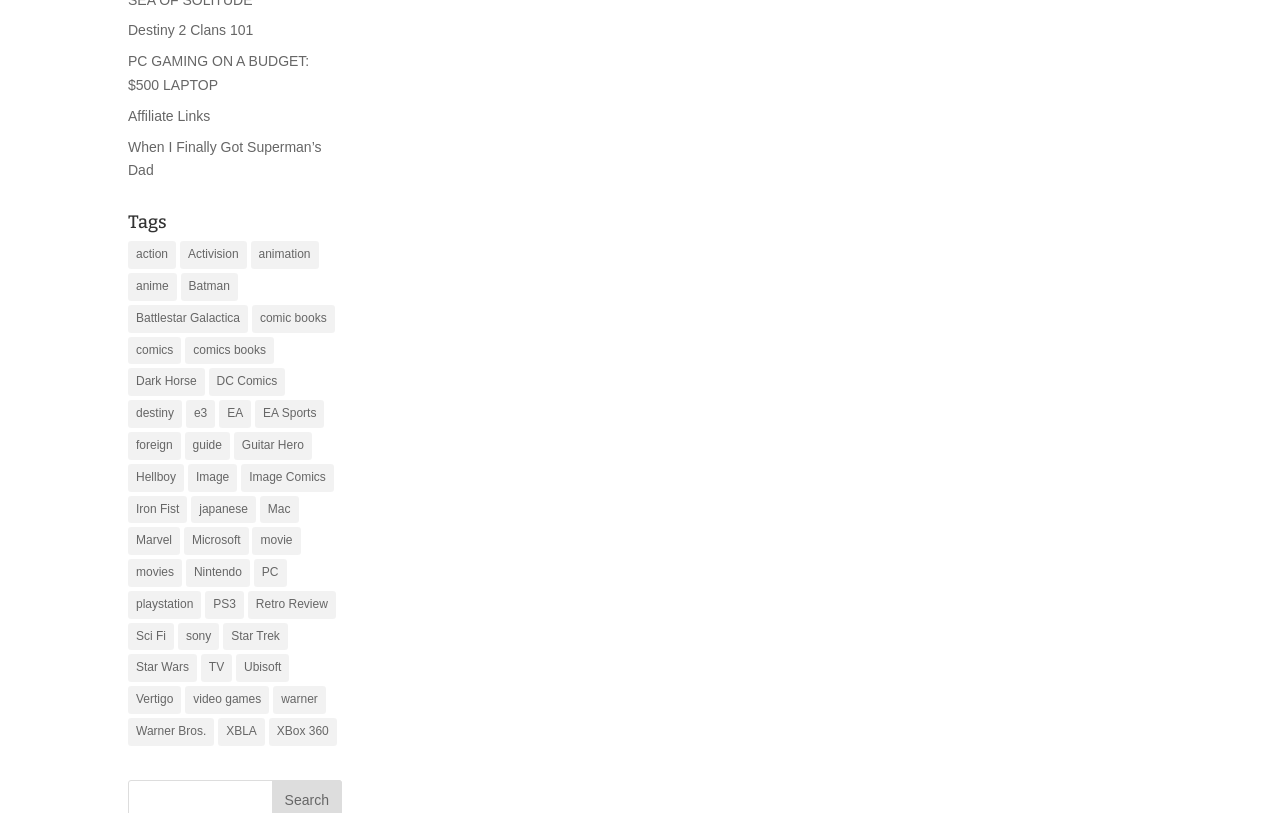How many items are related to Marvel on this webpage?
Look at the webpage screenshot and answer the question with a detailed explanation.

I looked at the 'Marvel' tag and found that it has 12 items.